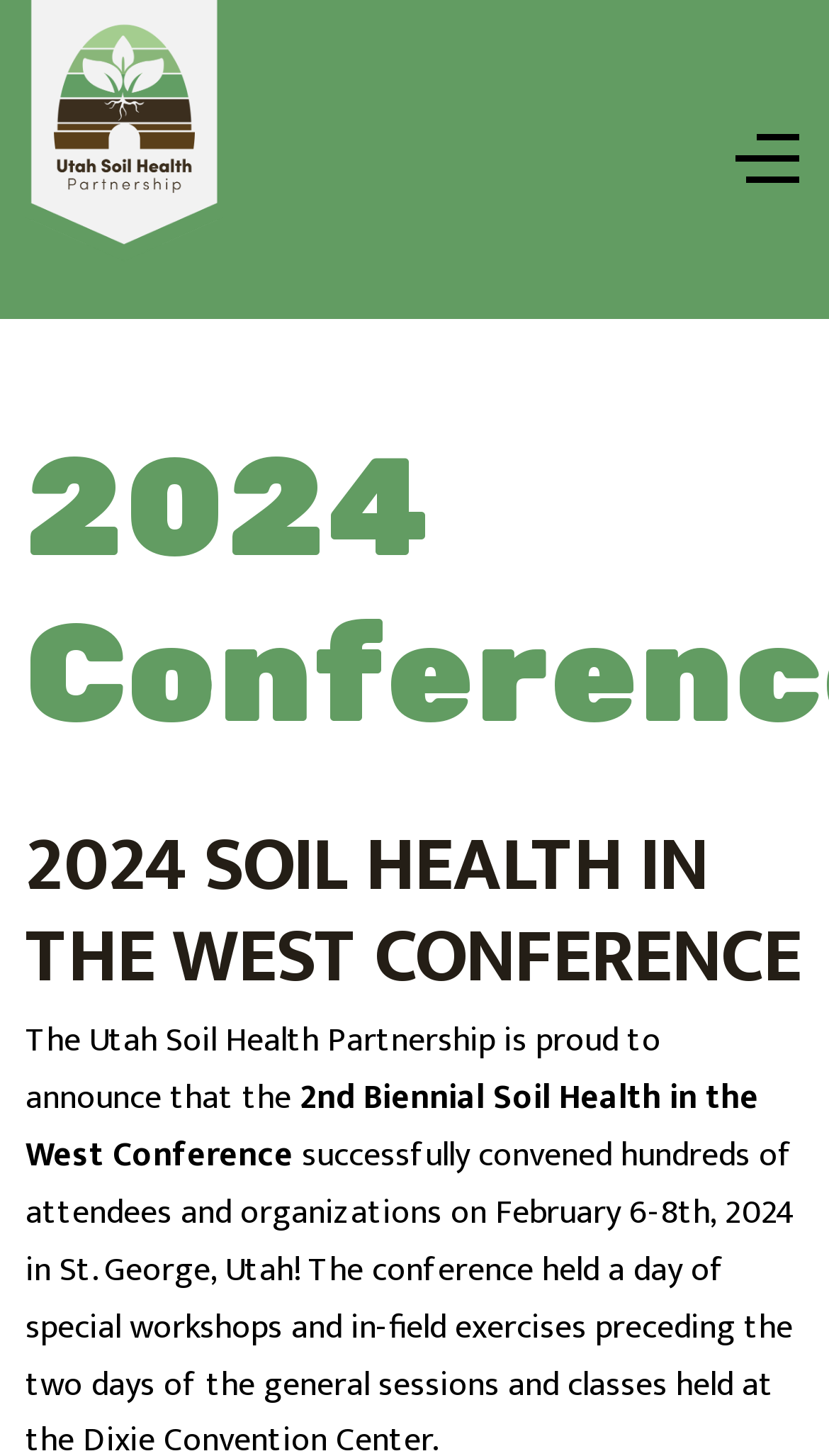What is the organization proud to announce?
Please answer the question with a single word or phrase, referencing the image.

The 2nd Biennial Soil Health in the West Conference